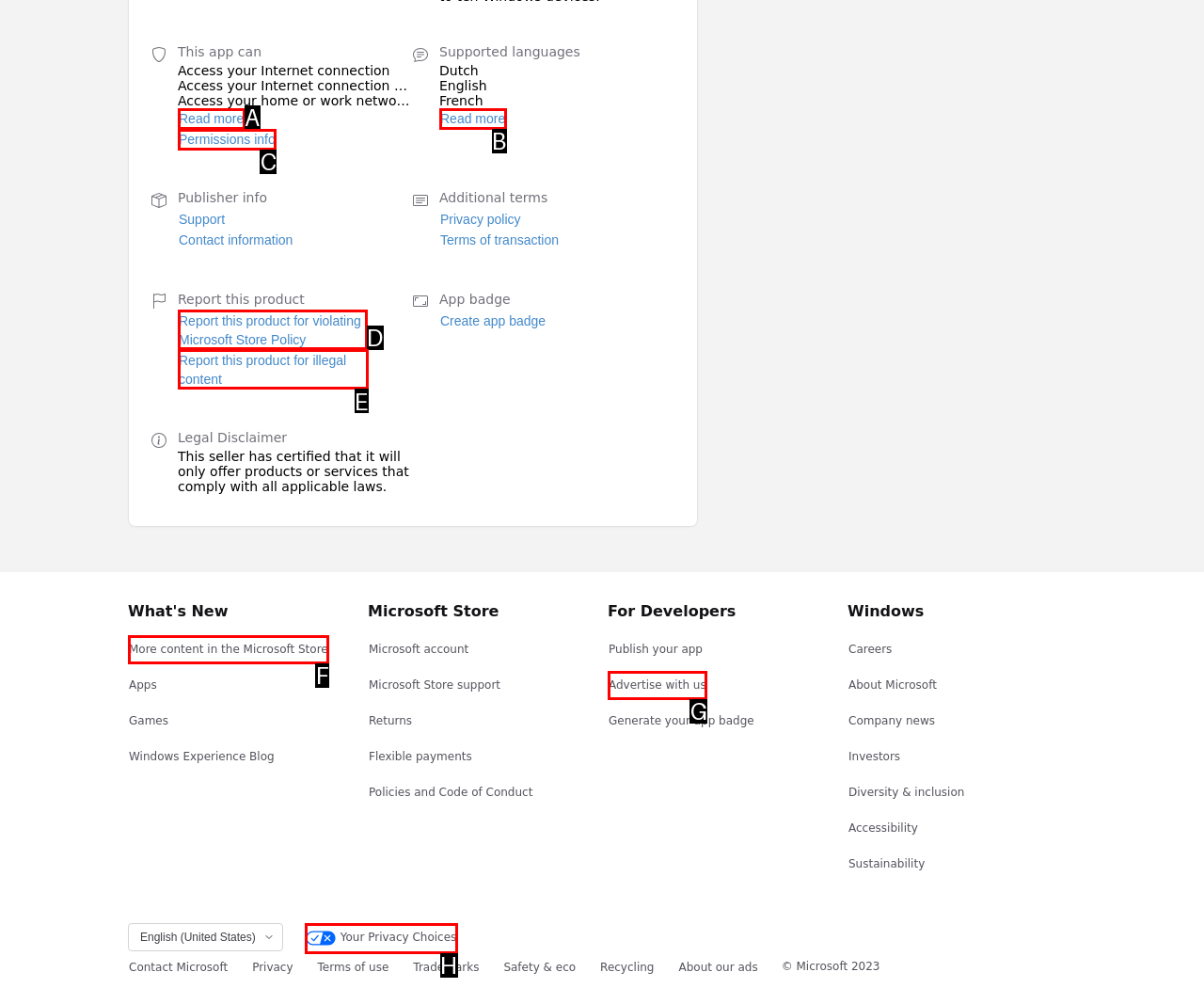Tell me which one HTML element I should click to complete the following task: Report this product for violating Microsoft Store Policy Answer with the option's letter from the given choices directly.

D